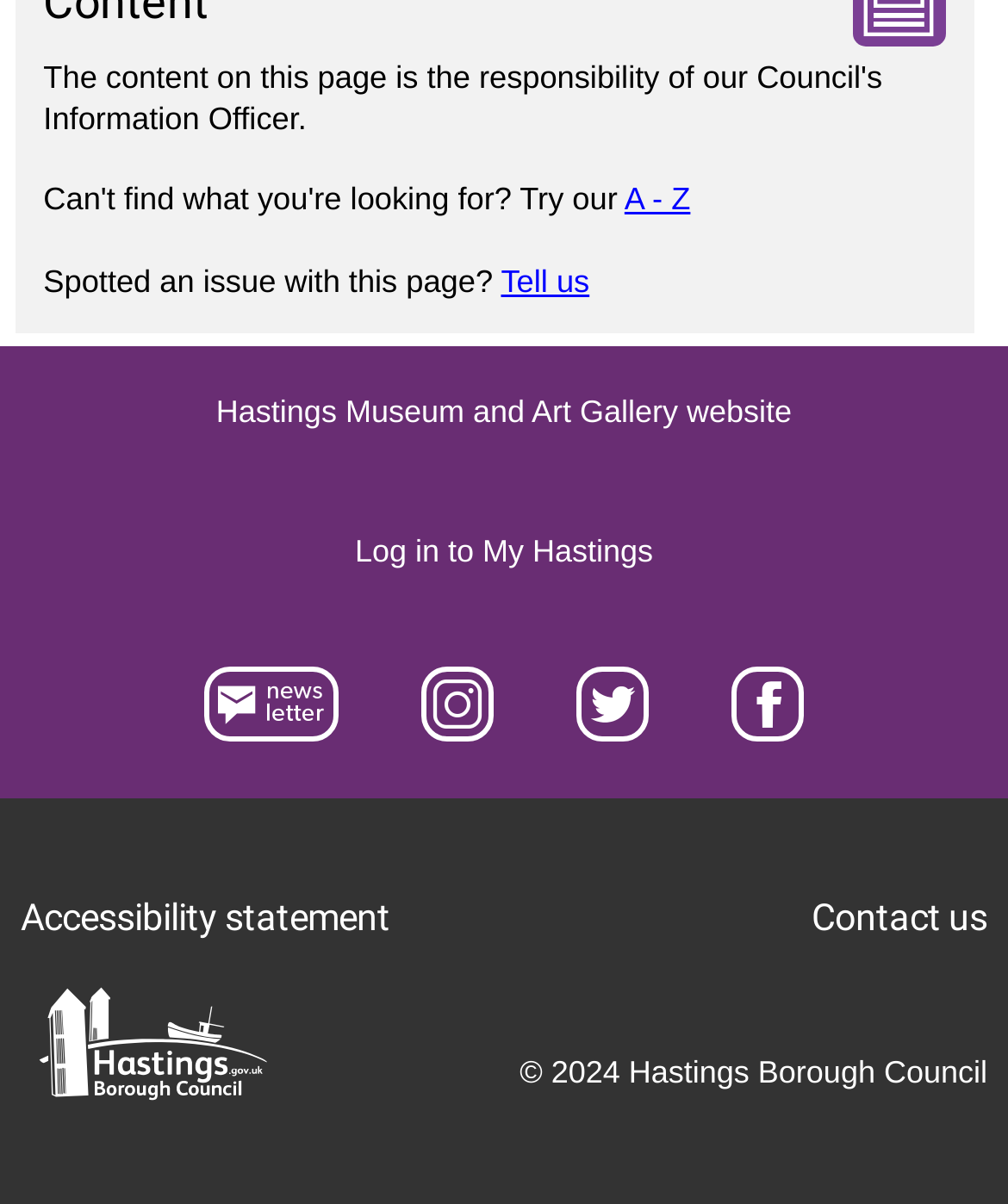Indicate the bounding box coordinates of the element that must be clicked to execute the instruction: "Log in to My Hastings". The coordinates should be given as four float numbers between 0 and 1, i.e., [left, top, right, bottom].

[0.315, 0.412, 0.685, 0.504]